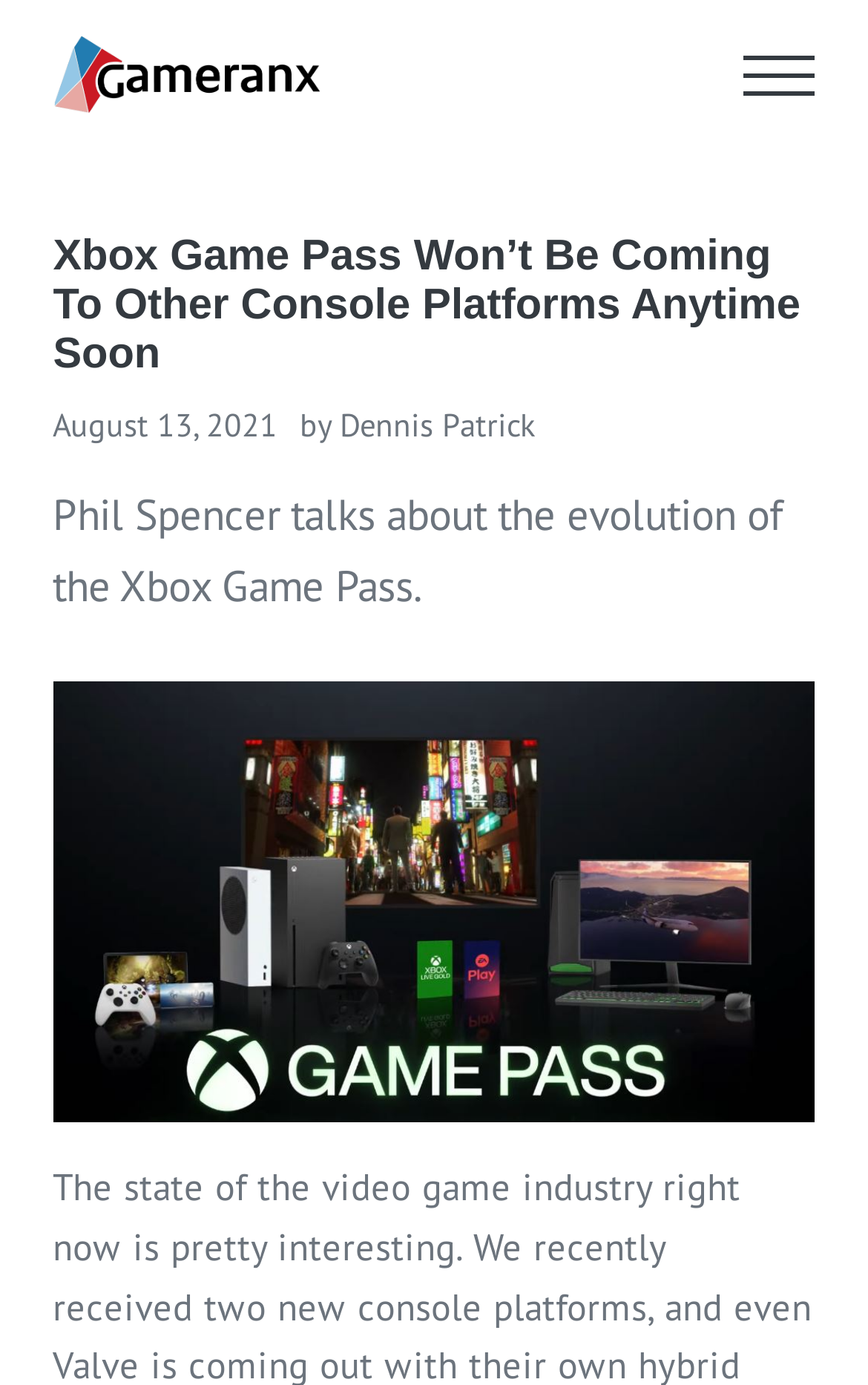Locate the bounding box of the user interface element based on this description: "parent_node: Gameranx".

[0.061, 0.026, 0.369, 0.082]